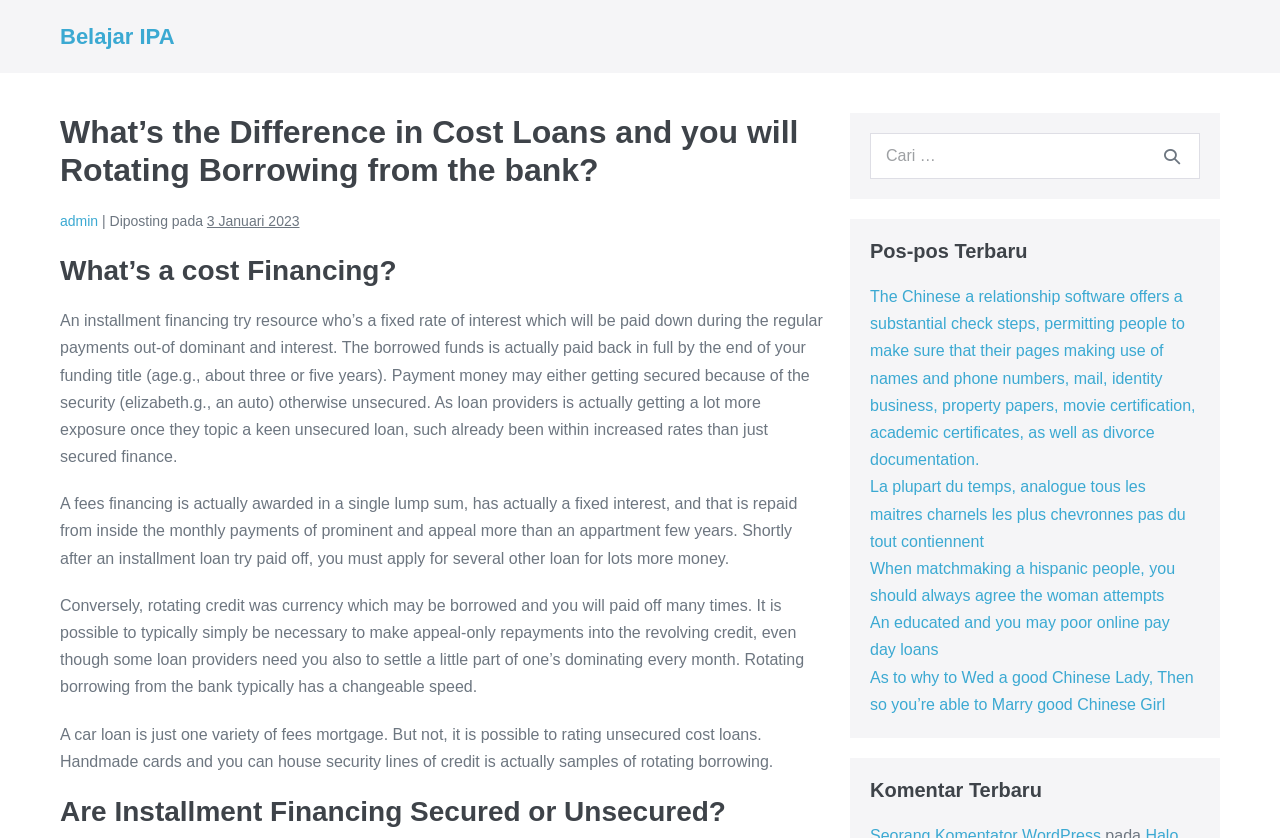What type of loan has a fixed rate of interest?
Kindly give a detailed and elaborate answer to the question.

According to the webpage, an installment loan is a type of loan that has a fixed rate of interest, which is paid down in regular payments of principal and interest over a fixed period of time.